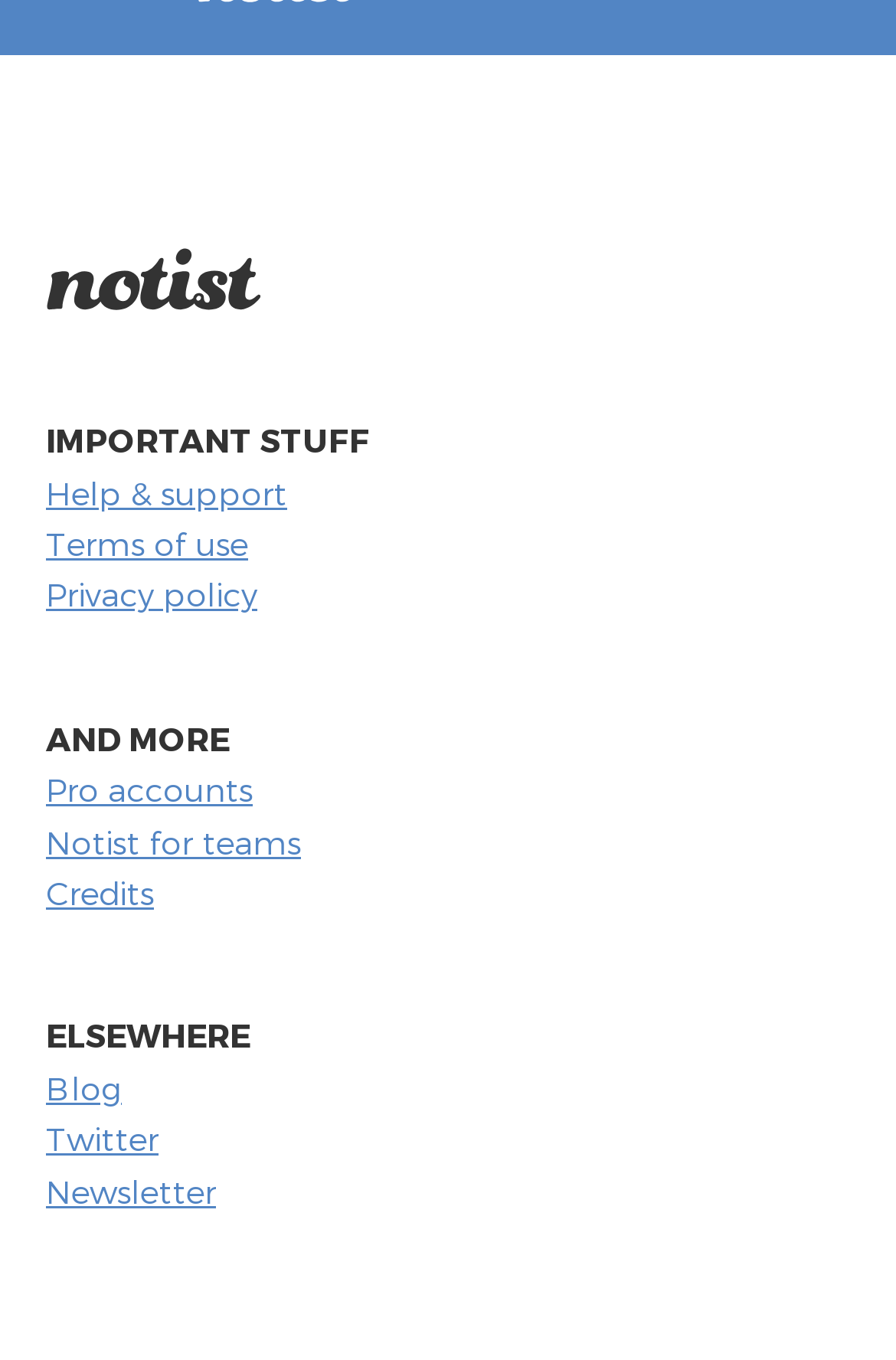Determine the bounding box coordinates of the clickable region to follow the instruction: "Visit Help & support".

[0.051, 0.347, 0.321, 0.376]